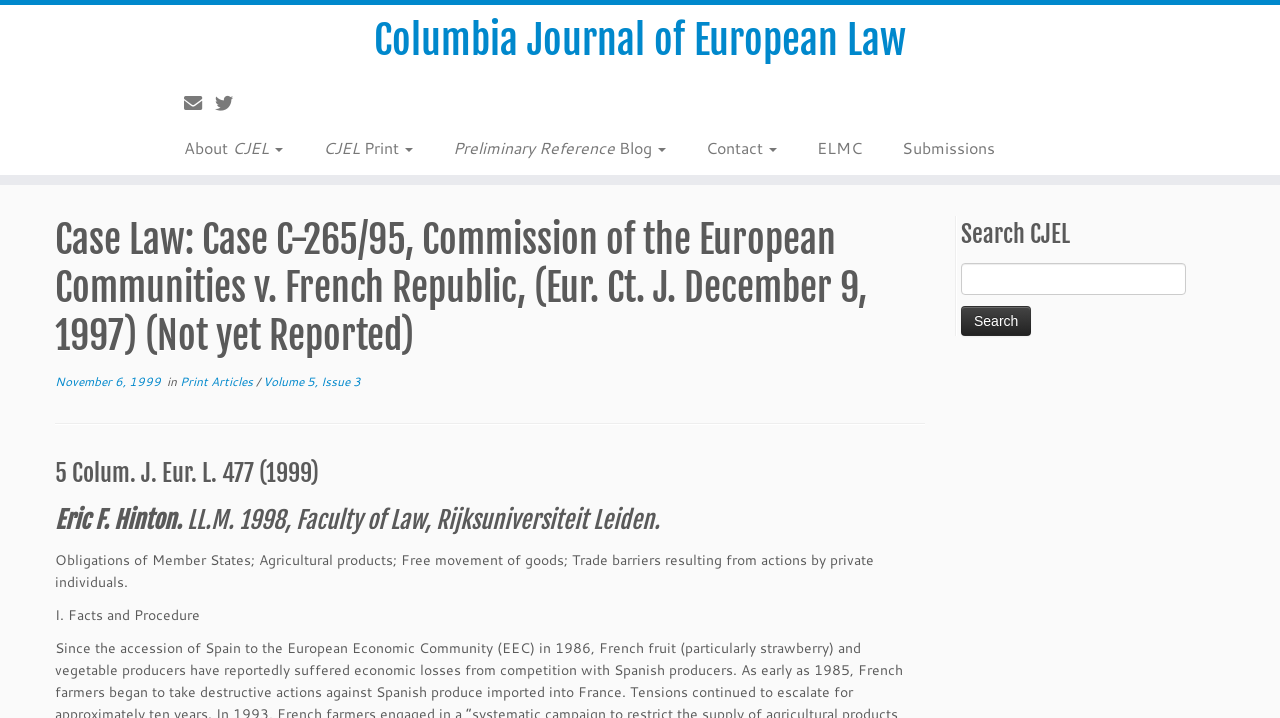What is the volume and issue number of the print article?
Look at the image and construct a detailed response to the question.

The volume and issue number of the print article can be found in the link element within the header section, which is 'Volume 5, Issue 3'.